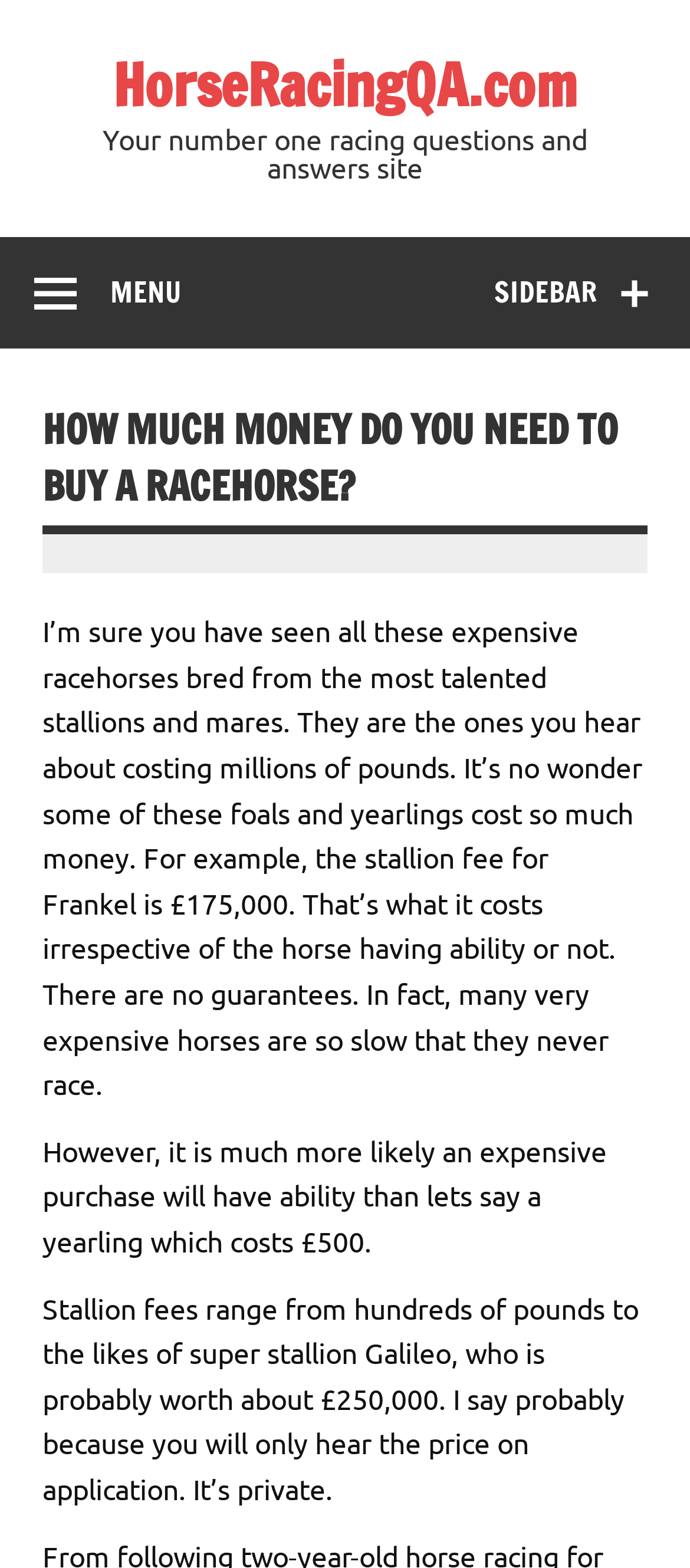Provide a comprehensive caption for the webpage.

The webpage is about buying a racehorse and the costs associated with it. At the top left corner, there is a button with a menu icon, and next to it, there is a link to "HorseRacingQA.com" with a description "Your number one racing questions and answers site" written below it. On the right side of the top section, there is a button with a sidebar icon.

Below the top section, there is a heading "HOW MUCH MONEY DO YOU NEED TO BUY A RACEHORSE?" in a prominent font. Underneath the heading, there are three paragraphs of text. The first paragraph discusses the high cost of expensive racehorses, mentioning that some foals and yearlings can cost millions of pounds, and that the stallion fee for Frankel is £175,000. The second paragraph notes that while there are no guarantees of a horse's ability, it is more likely that an expensive purchase will have ability than a cheaper one. The third paragraph talks about stallion fees, ranging from hundreds of pounds to £250,000 for a super stallion like Galileo, although the exact price is private.